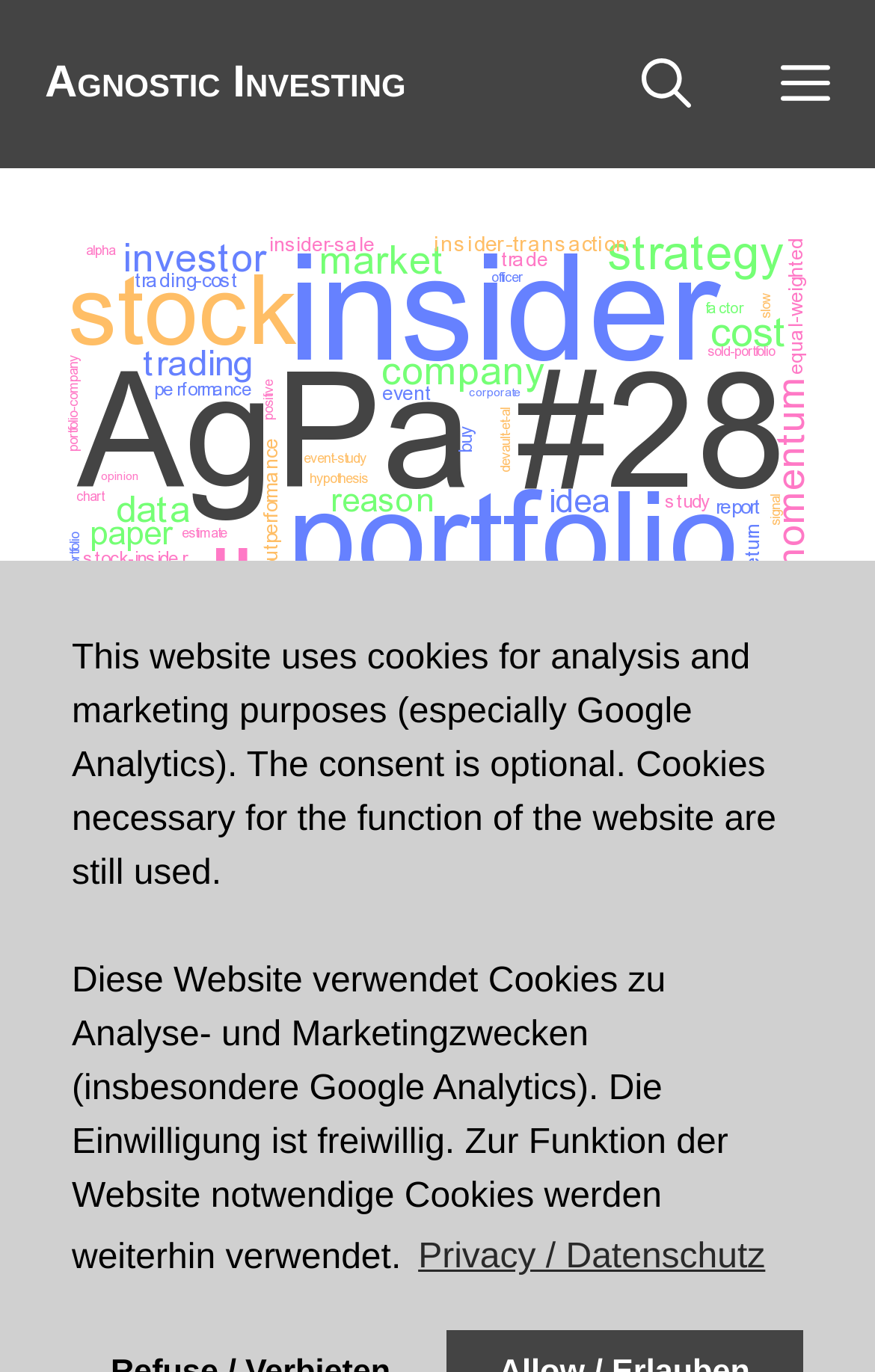Answer briefly with one word or phrase:
Who are the authors of the article?

Luke DeVault, Scott Cederburg, Kainan Wang